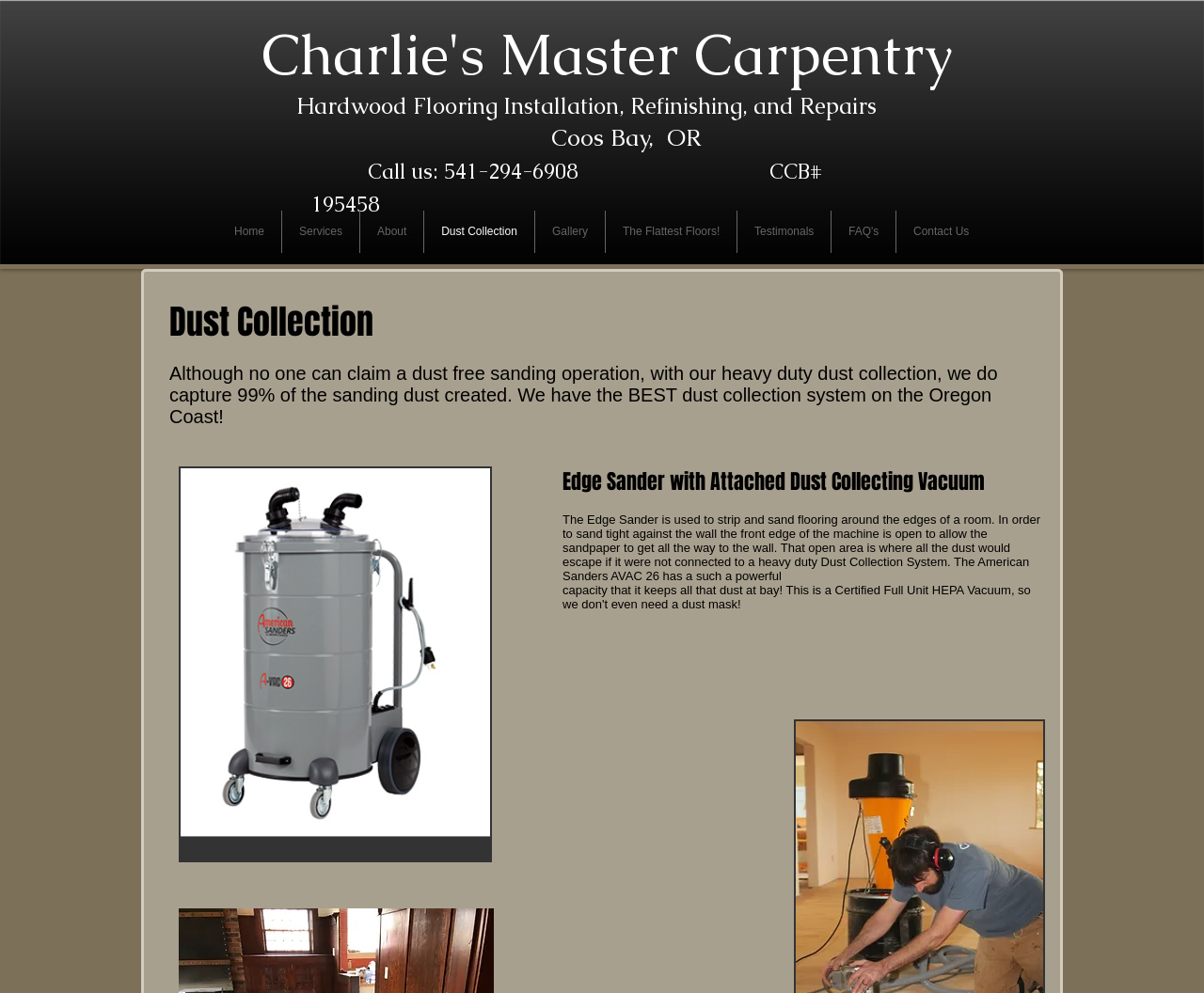Give a concise answer of one word or phrase to the question: 
What is the phone number to call?

541-294-6908